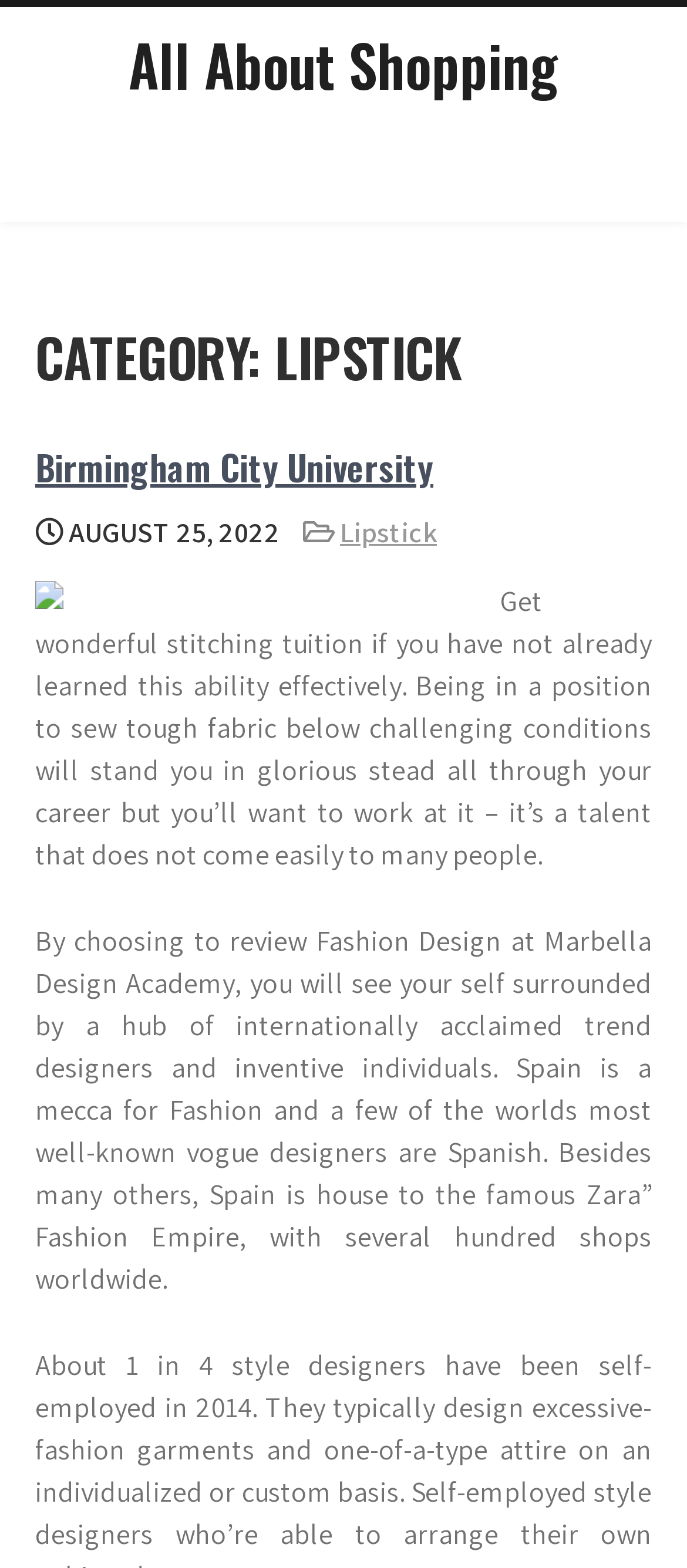Answer the question in a single word or phrase:
What is the category of the webpage?

Lipstick